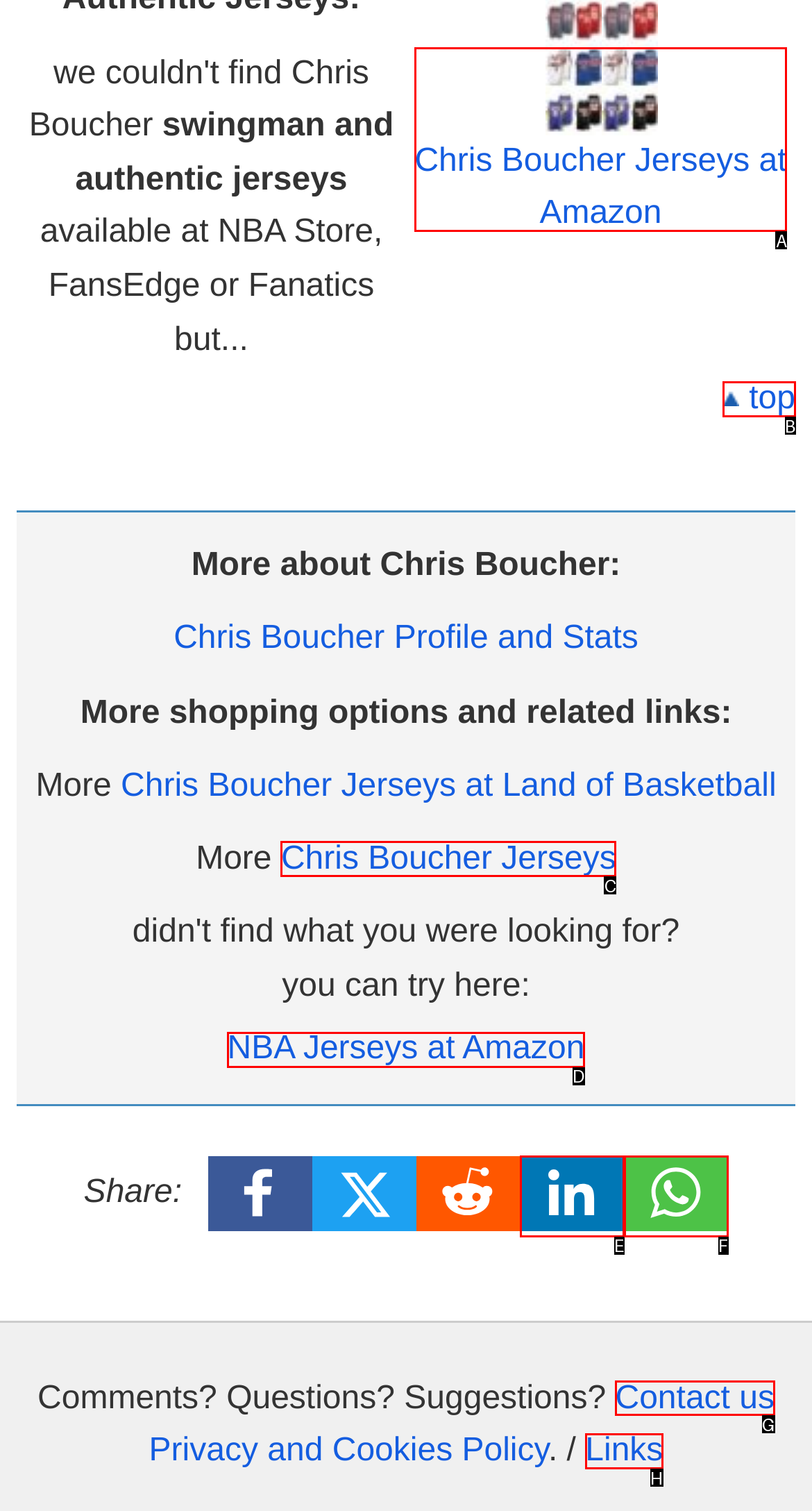Pick the right letter to click to achieve the task: Contact us
Answer with the letter of the correct option directly.

G